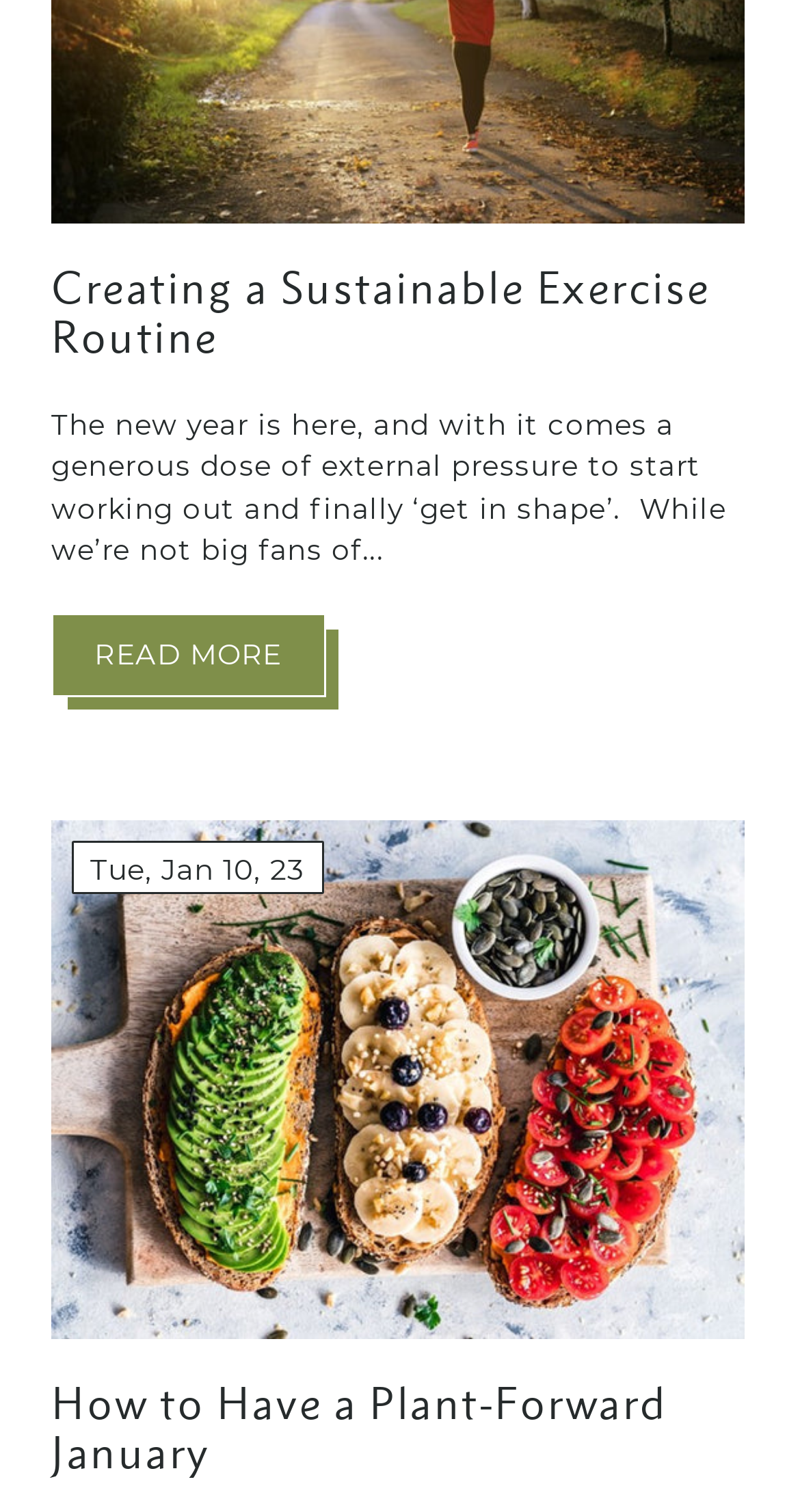Identify the bounding box for the UI element specified in this description: "Creating a Sustainable Exercise Routine". The coordinates must be four float numbers between 0 and 1, formatted as [left, top, right, bottom].

[0.064, 0.174, 0.888, 0.24]